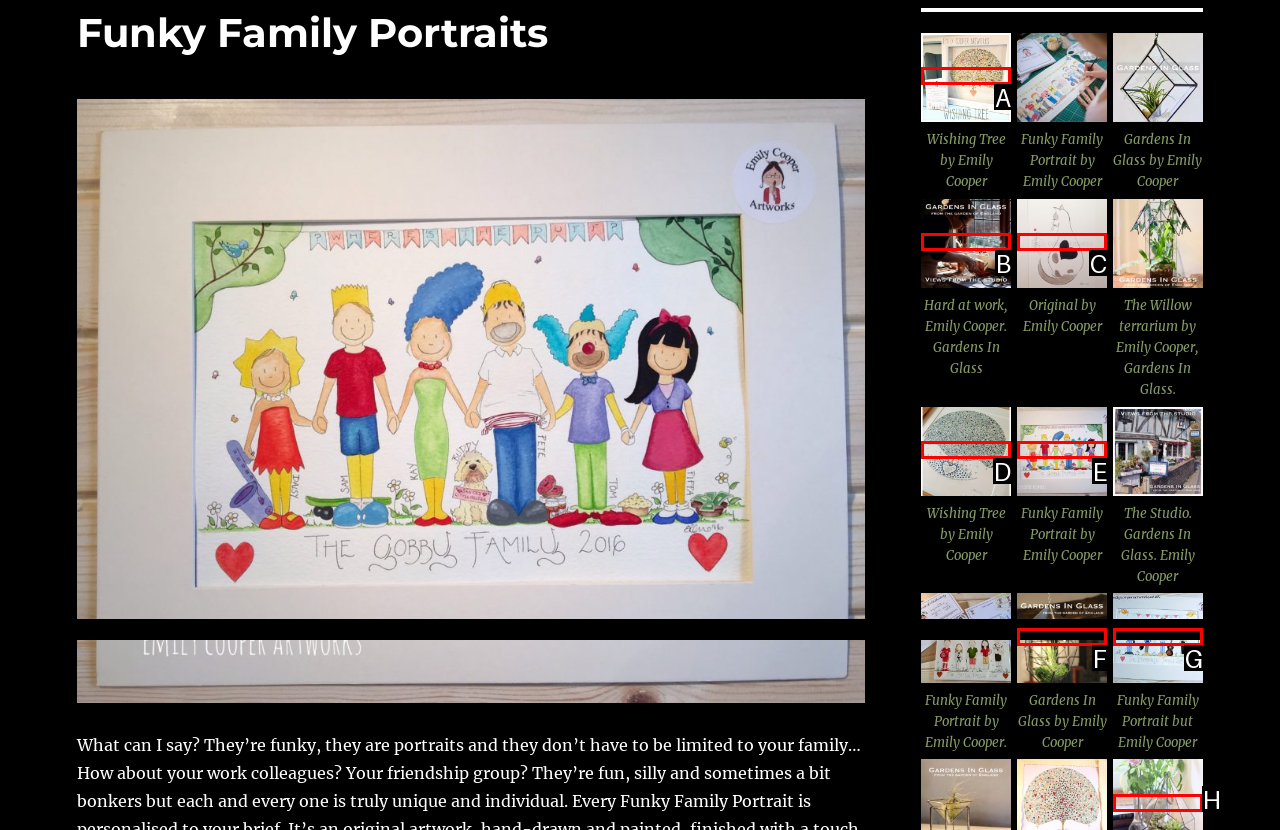Identify the letter of the UI element that fits the description: aria-describedby="gallery-1-284"
Respond with the letter of the option directly.

C